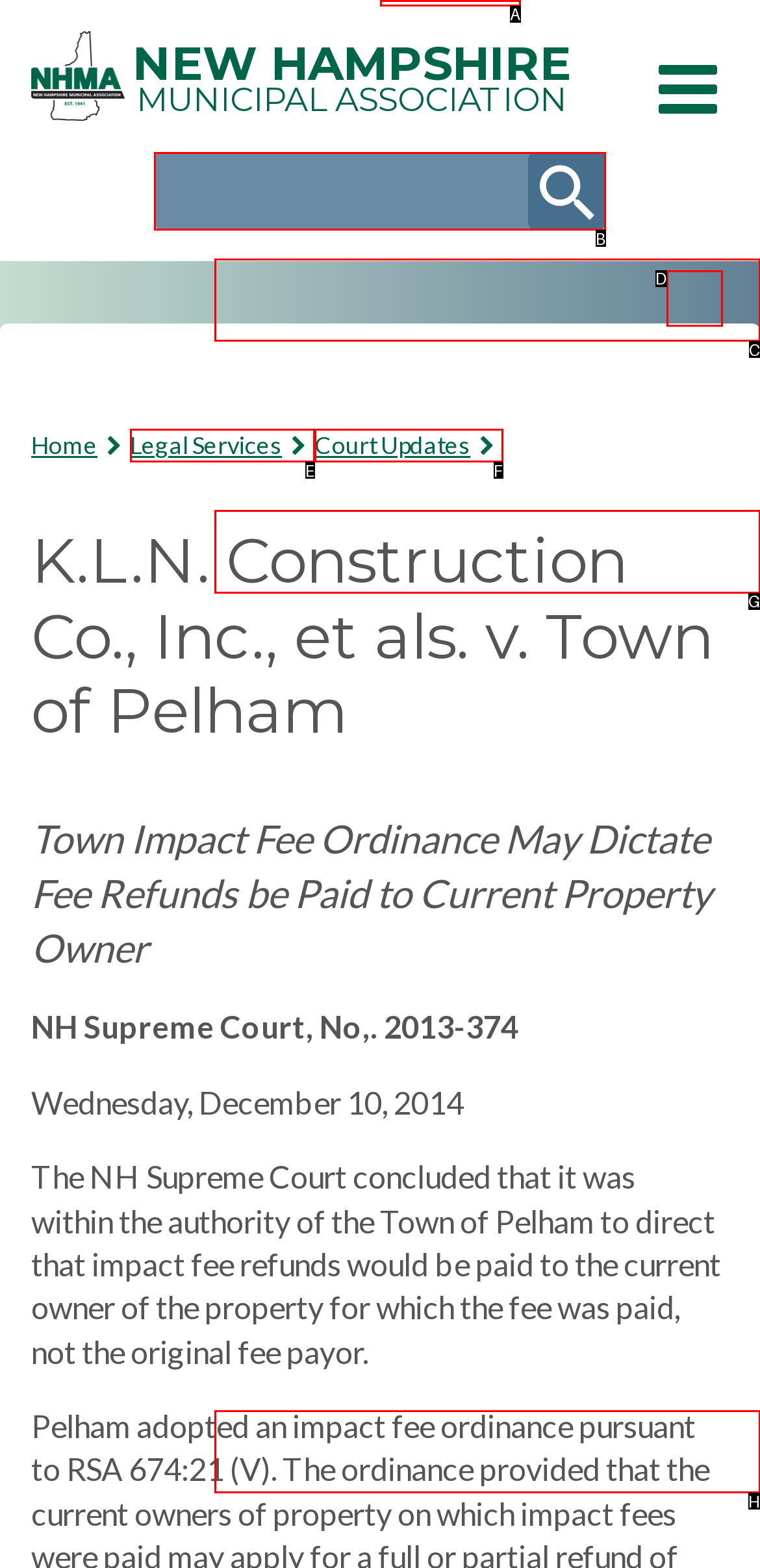Tell me which letter corresponds to the UI element that will allow you to Search for something. Answer with the letter directly.

B